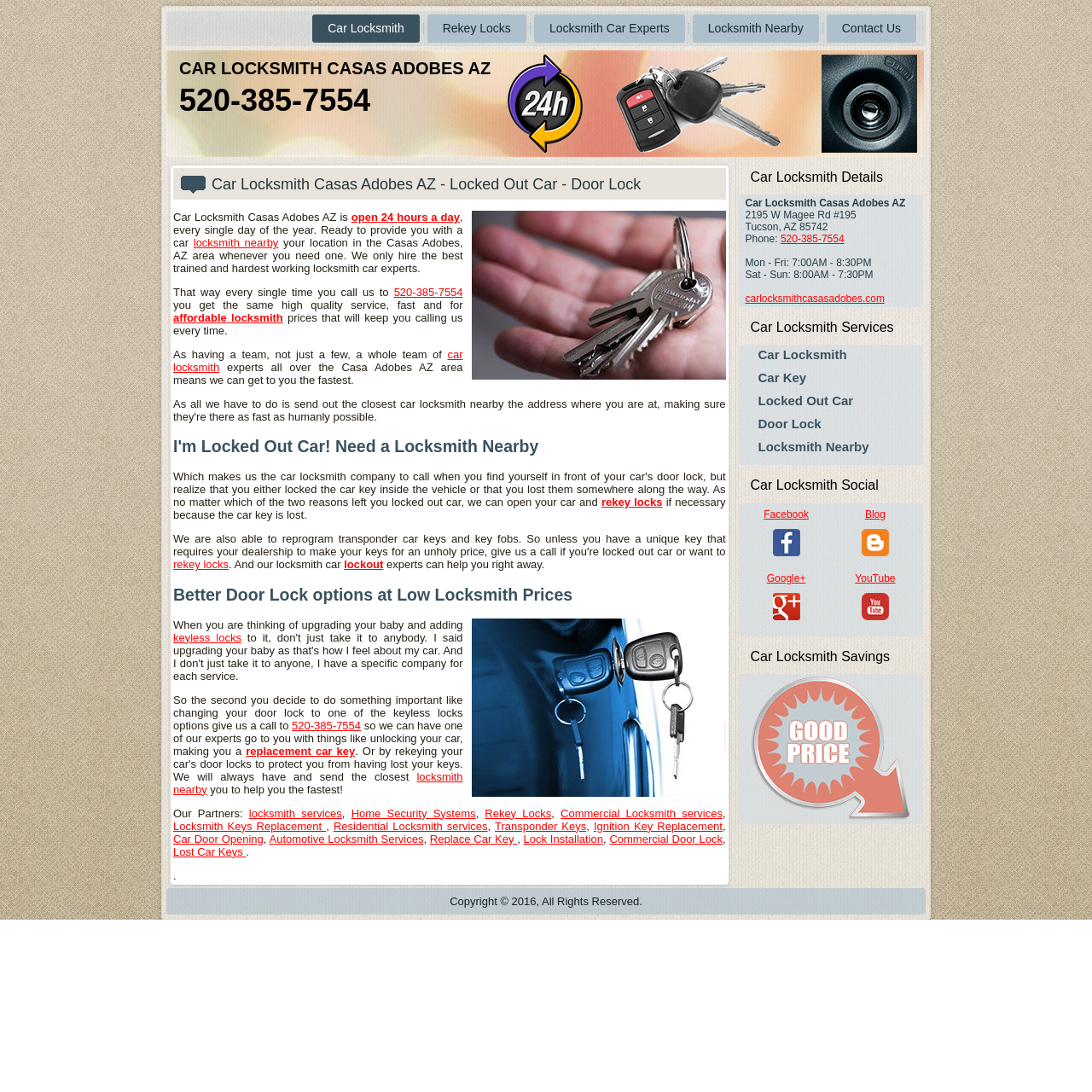What social media platforms can you connect with Car Locksmith Casas Adobes AZ on?
Based on the screenshot, provide your answer in one word or phrase.

Facebook, Google+, YouTube